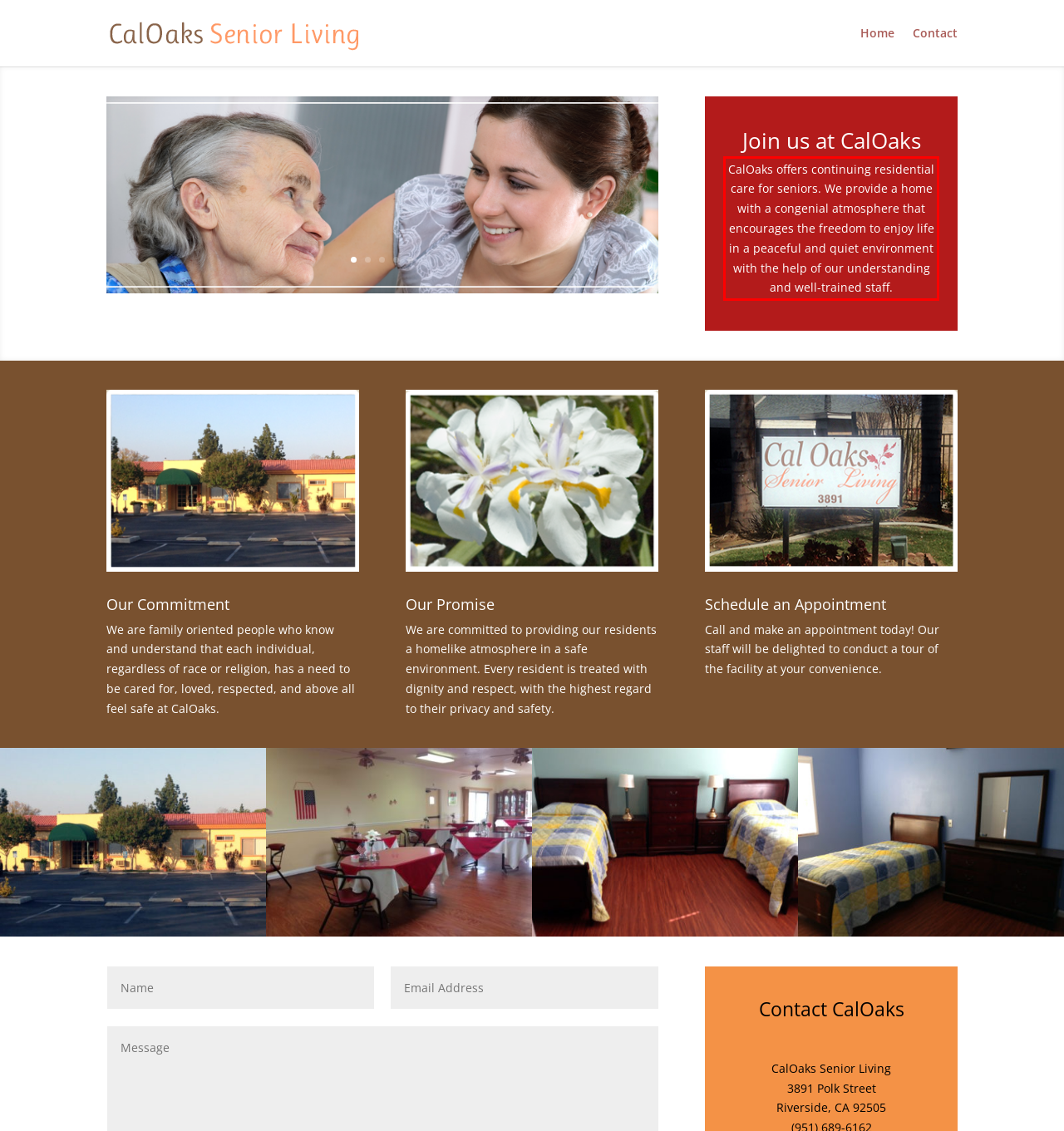Using the provided webpage screenshot, recognize the text content in the area marked by the red bounding box.

CalOaks offers continuing residential care for seniors. We provide a home with a congenial atmosphere that encourages the freedom to enjoy life in a peaceful and quiet environment with the help of our understanding and well-trained staff.